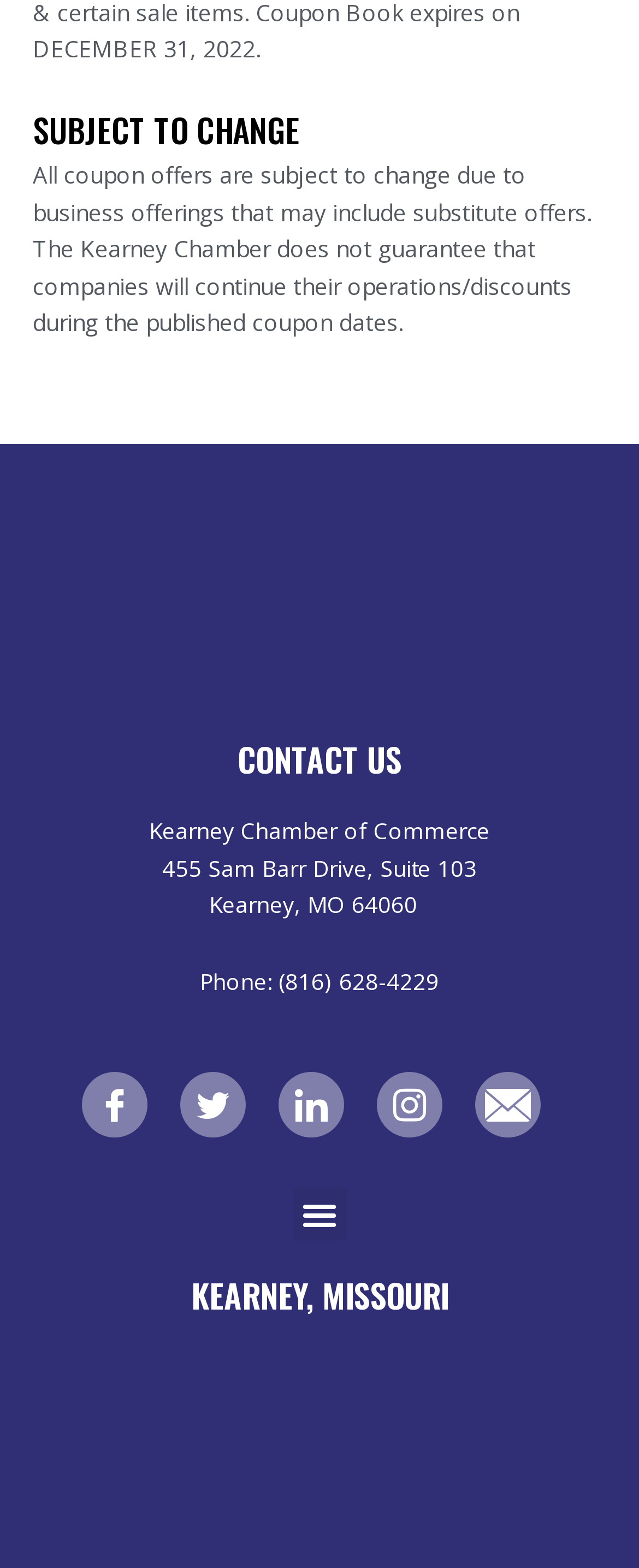How many social media links are available?
Please ensure your answer is as detailed and informative as possible.

There are five social media links available, including Facebook, Twitter, LinkedIn, Instagram, and Email, which are represented by their respective icons.